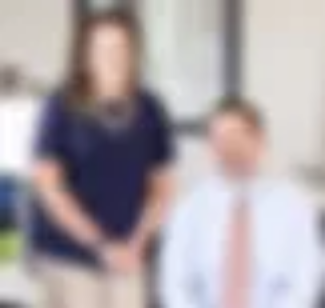What is the man wearing around his neck?
Please answer the question with a single word or phrase, referencing the image.

A light-colored tie